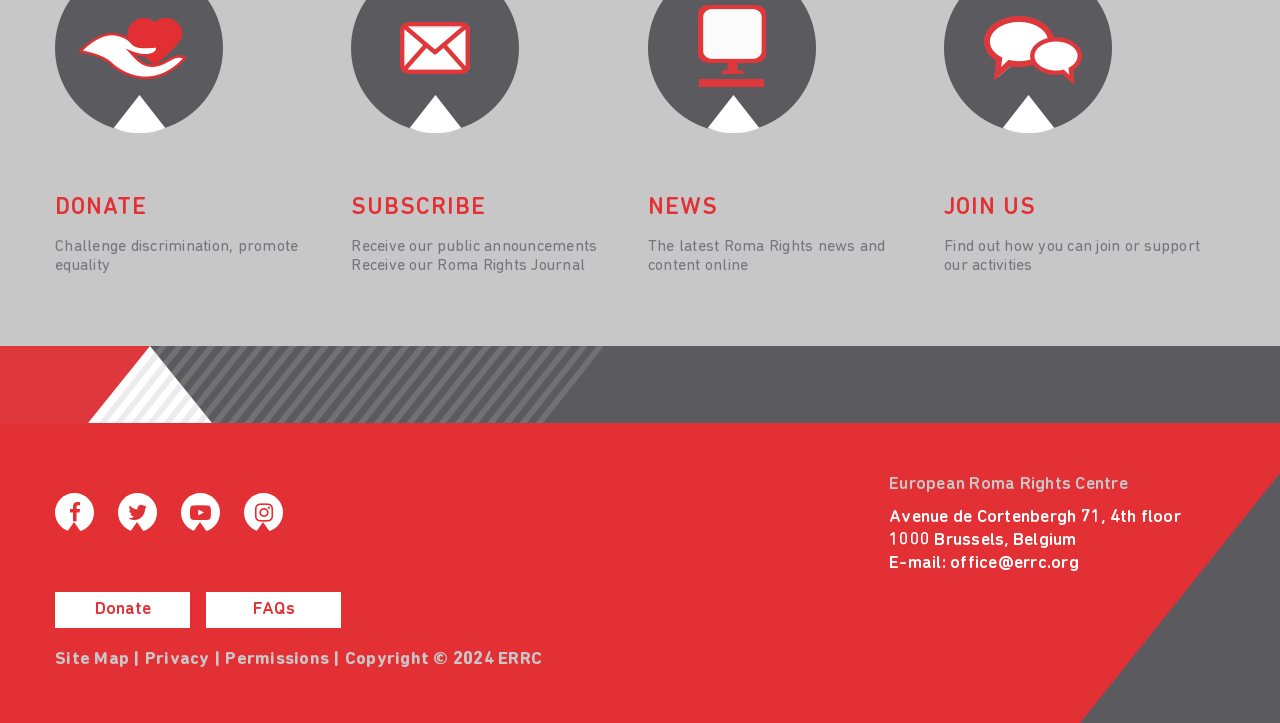Provide the bounding box for the UI element matching this description: "News".

[0.506, 0.27, 0.561, 0.304]